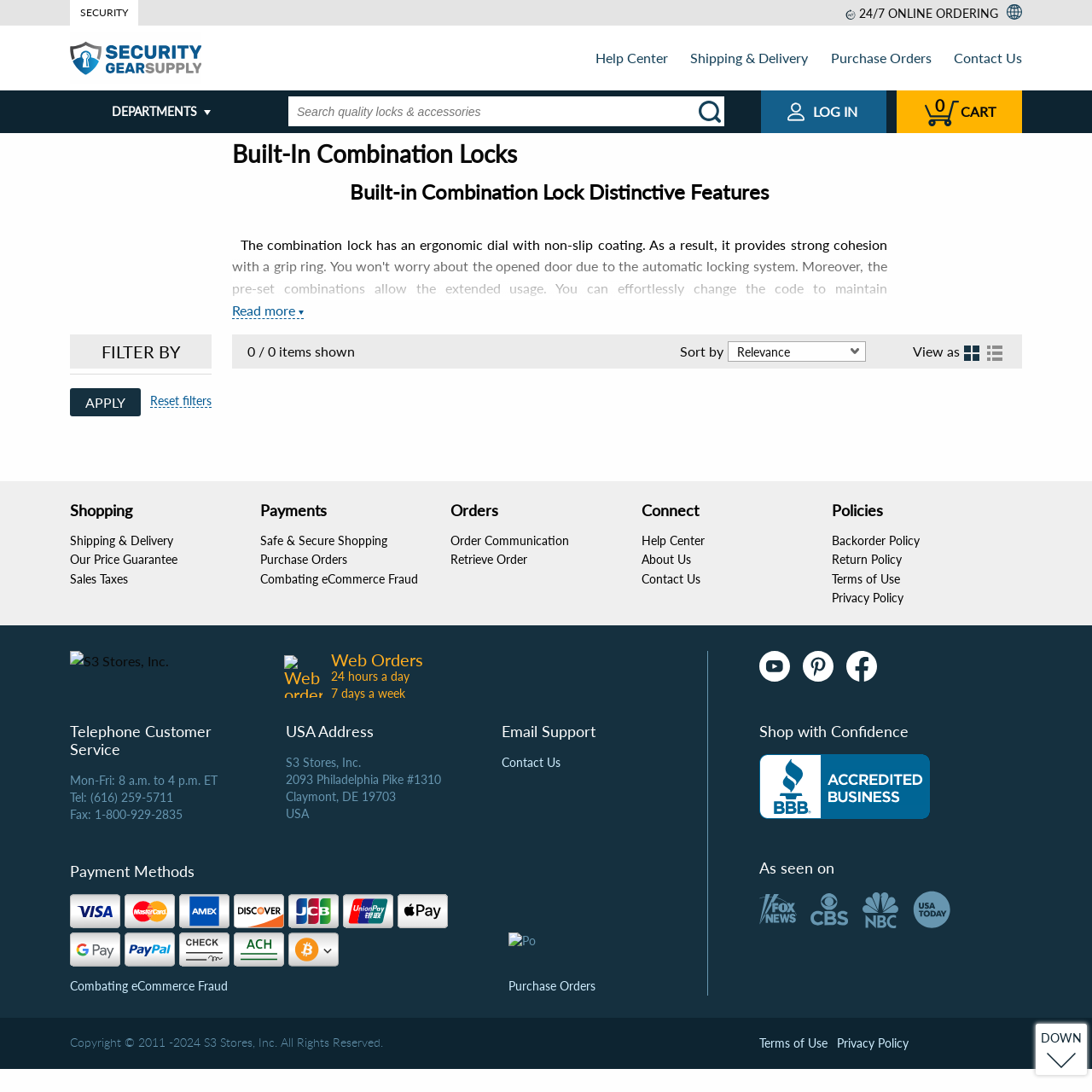Indicate the bounding box coordinates of the clickable region to achieve the following instruction: "Read more about built-in combination locks."

[0.212, 0.277, 0.278, 0.292]